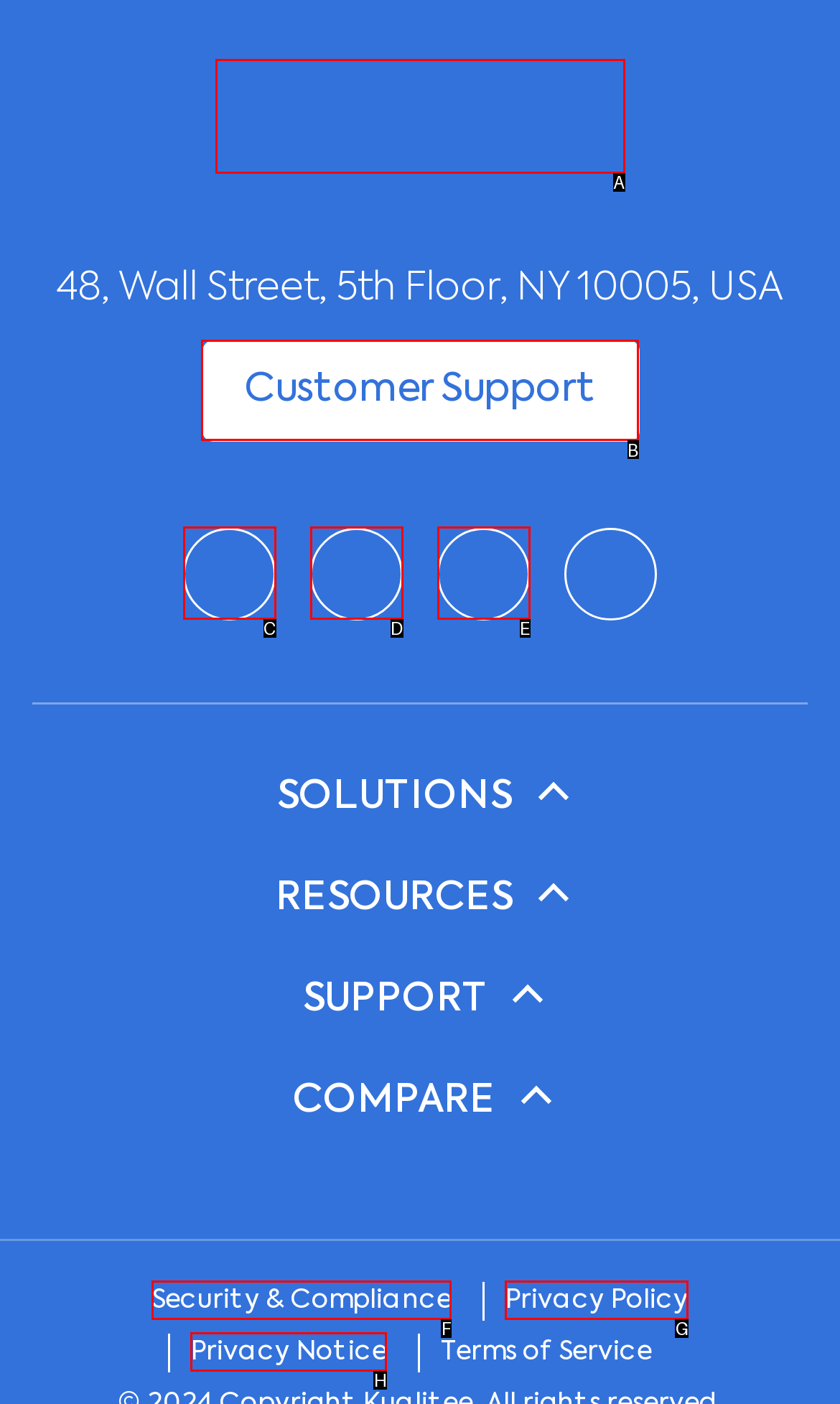From the given choices, which option should you click to complete this task: Contact customer support? Answer with the letter of the correct option.

B